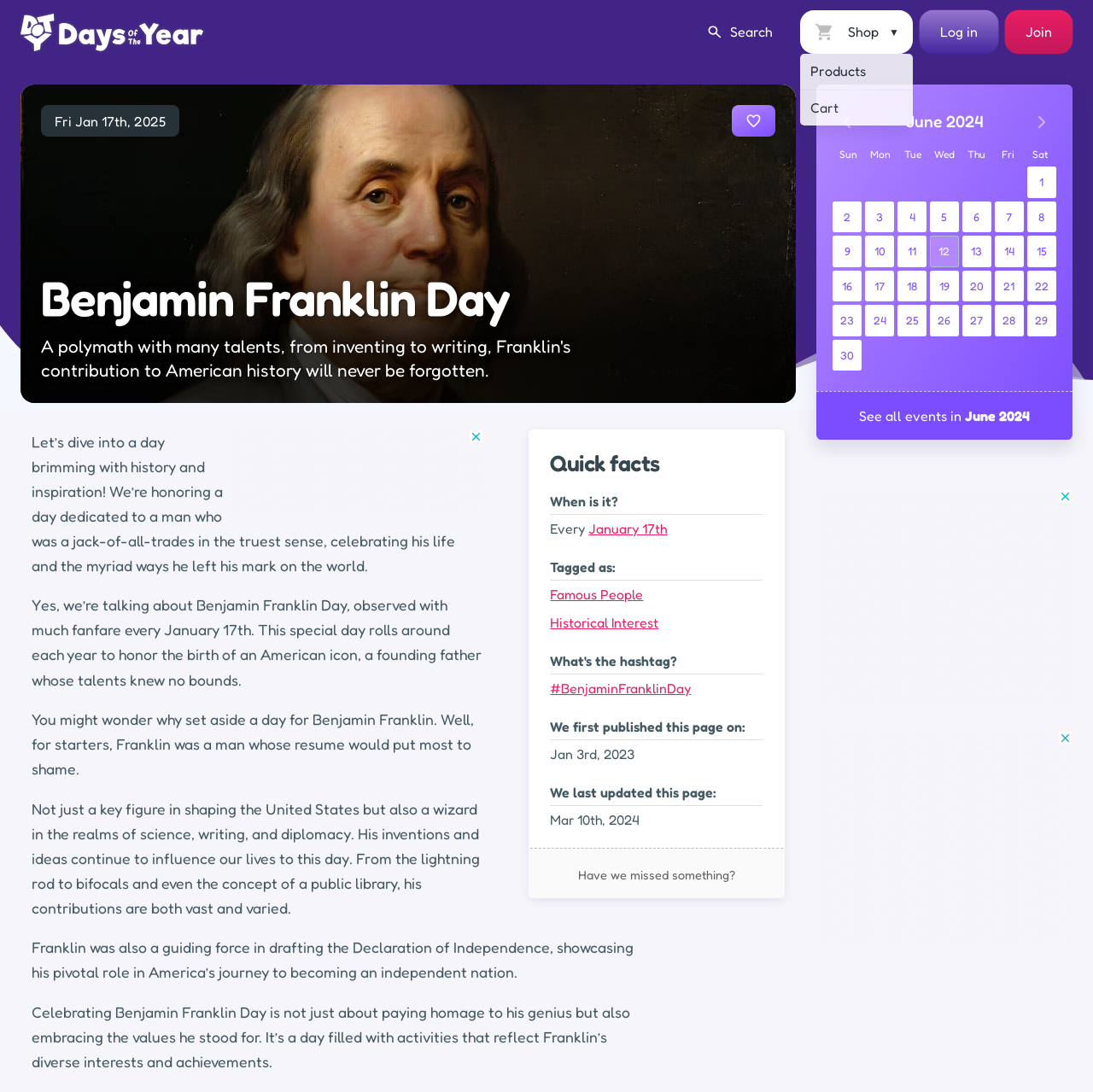Pinpoint the bounding box coordinates of the area that must be clicked to complete this instruction: "View the 'Shop' menu".

[0.732, 0.009, 0.835, 0.049]